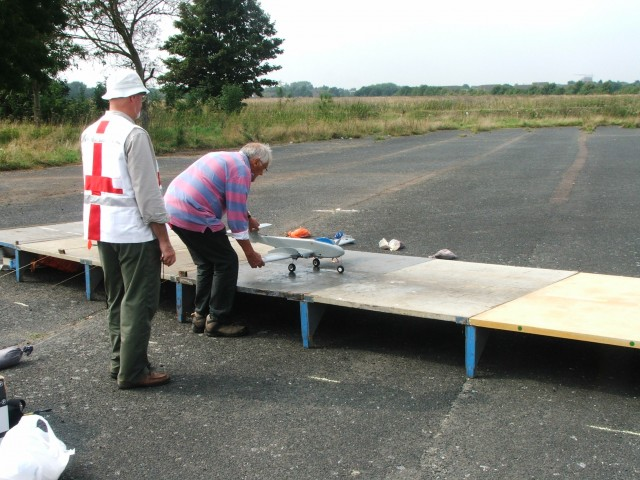Describe all elements and aspects of the image.

In this image, two individuals are engaged in the preparation of a model airplane for a flight. One, dressed in a white hat and a red cross vest, observes closely as the other, wearing a striped sweater, carefully places the model aircraft on a wooden launching platform. The setting appears to be an outdoor airfield, with a grassy area in the background and an open sky above, indicating a perfect day for flying. The aircraft, resembling a small-scale version of a military model, sits ready for launch while various tools and other equipment are scattered around the launch site. This scene captures the essence of model aircraft competitions, emphasizing teamwork and the excitement of flight preparations amidst a friendly and competitive atmosphere.